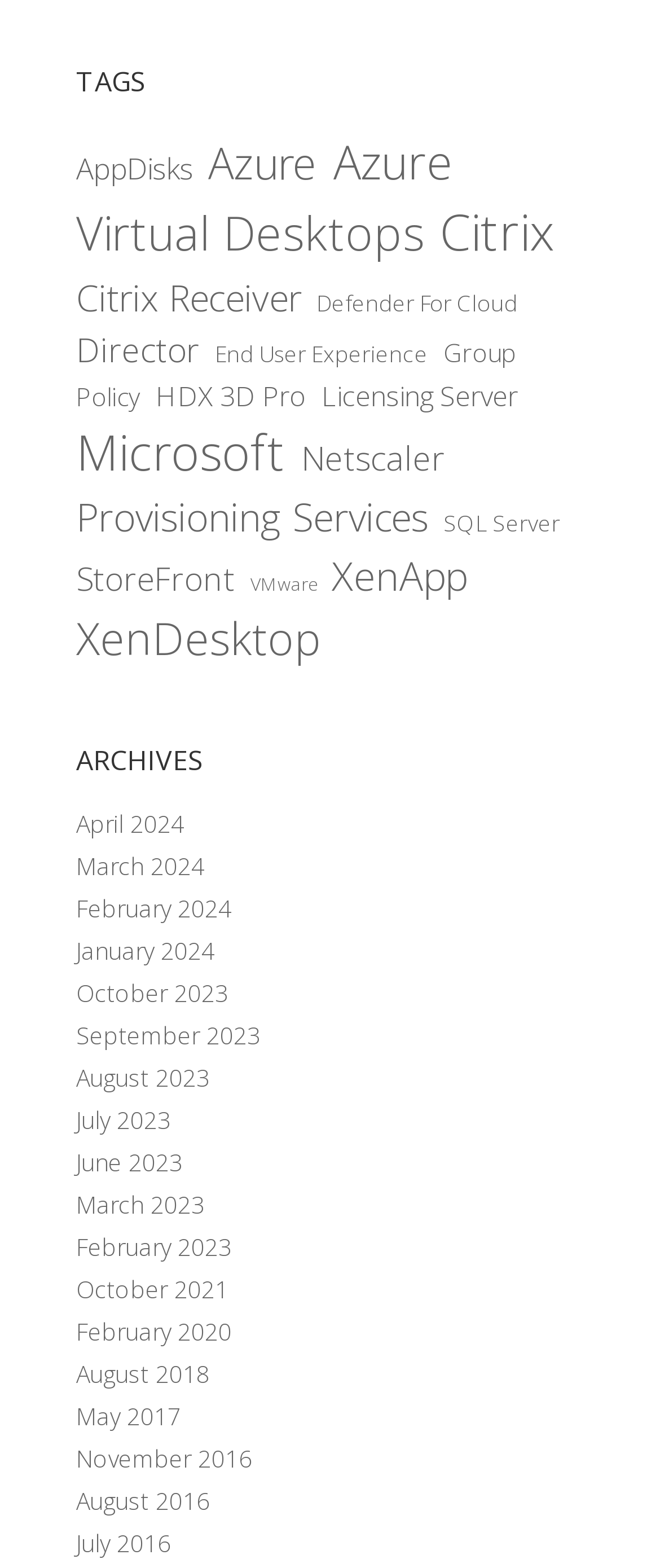How many items are in the Microsoft category?
Based on the image, give a concise answer in the form of a single word or short phrase.

40